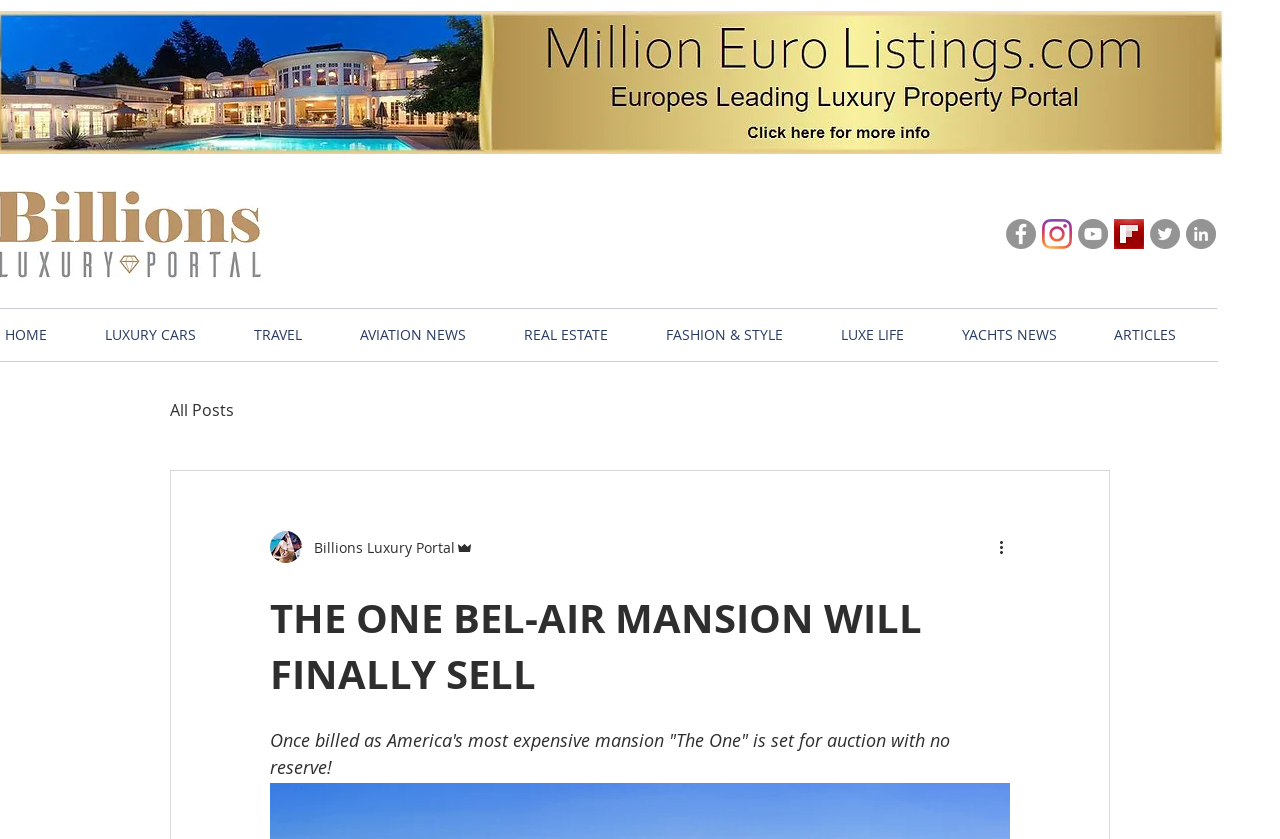Give a complete and precise description of the webpage's appearance.

This webpage appears to be a luxury lifestyle blog or portal, with a focus on high-end living, luxury goods, and exclusive experiences. At the top of the page, there is a navigation menu with links to various categories, including "Luxury Motors", "Yachts", "Travel", "Celebrity Homes", and "Jewelry & Watches". Below this menu, there is a search button and a button labeled "More" with an accompanying dropdown arrow icon.

To the right of the navigation menu, there is a section with the blog's logo, "Billions Luxury Portal", and an image of the writer. Below this, there is a heading that reads "THE ONE BEL-AIR MANSION WILL FINALLY SELL", which is likely the title of the current article or blog post.

The main content of the page appears to be an article about a luxury mansion, "The One", which is set to be auctioned off with no reserve. The article's text is summarized as "Once billed as America's most expensive mansion "The One" is set for auction with no reserve!".

On the left side of the page, there is a vertical menu with links to various categories, including "LUXURY CARS", "TRAVEL", "AVIATION NEWS", "REAL ESTATE", "FASHION & STYLE", "LUXE LIFE", "YACHTS NEWS", and "ARTICLES". These links are likely related to the blog's content and provide access to other articles and topics.

At the bottom of the page, there is a social media bar with links to the blog's social media profiles on Facebook, Instagram, YouTube, Flipboard, Twitter, and LinkedIn. Each link is accompanied by an icon representing the respective social media platform.